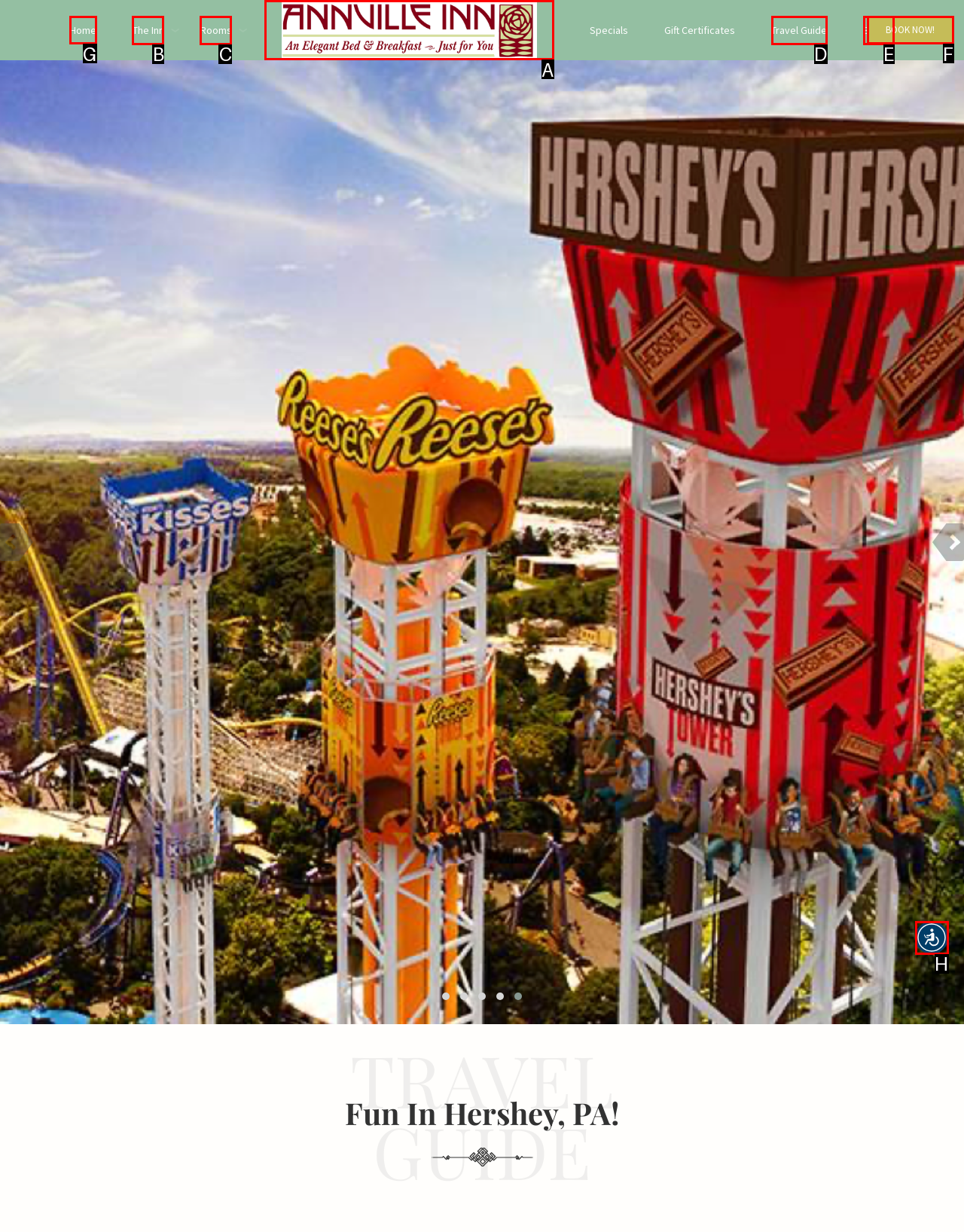Choose the UI element to click on to achieve this task: Check details of Danabol DS. Reply with the letter representing the selected element.

None